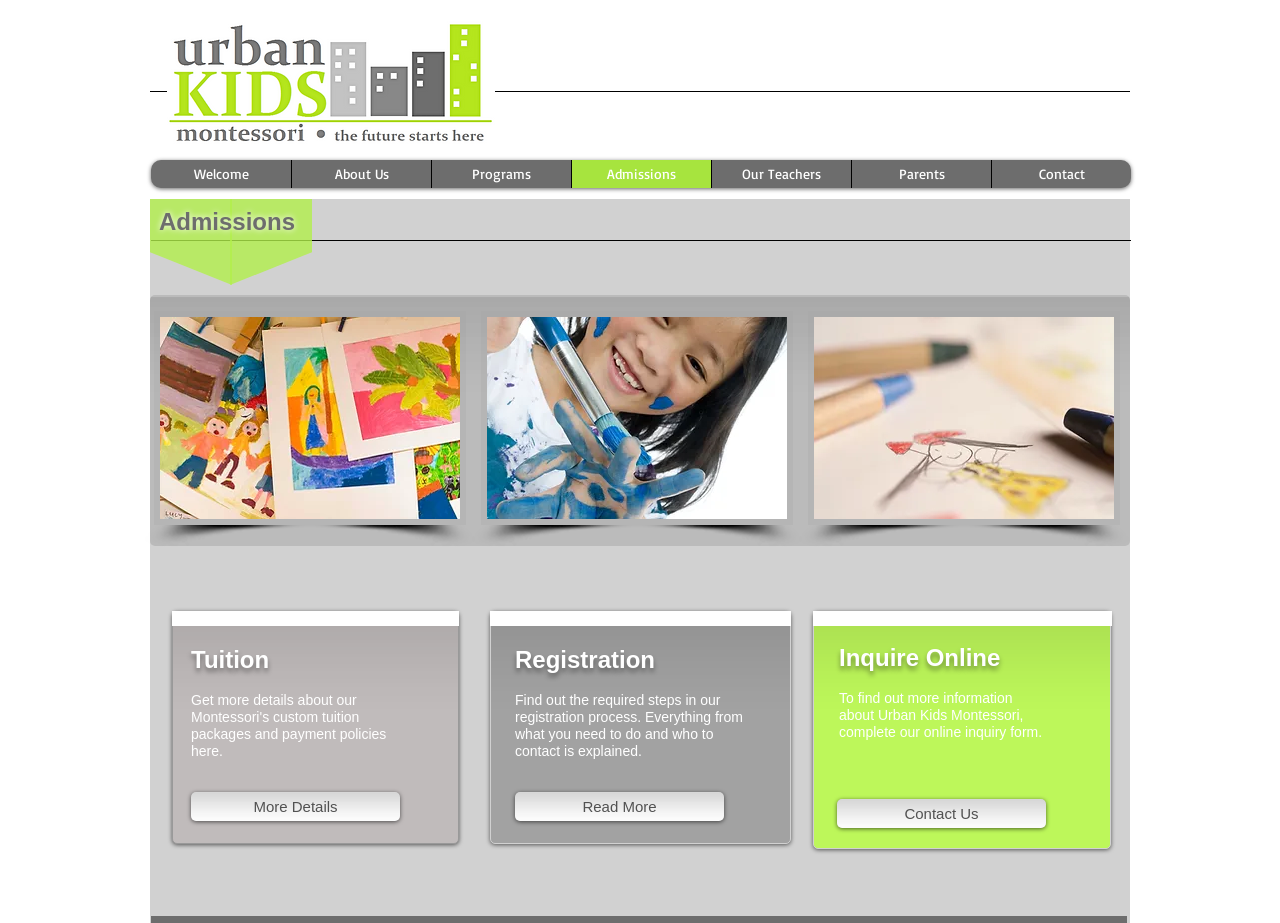Can you find the bounding box coordinates for the element that needs to be clicked to execute this instruction: "Inquire online about Urban Kids Montessori"? The coordinates should be given as four float numbers between 0 and 1, i.e., [left, top, right, bottom].

[0.654, 0.866, 0.817, 0.897]